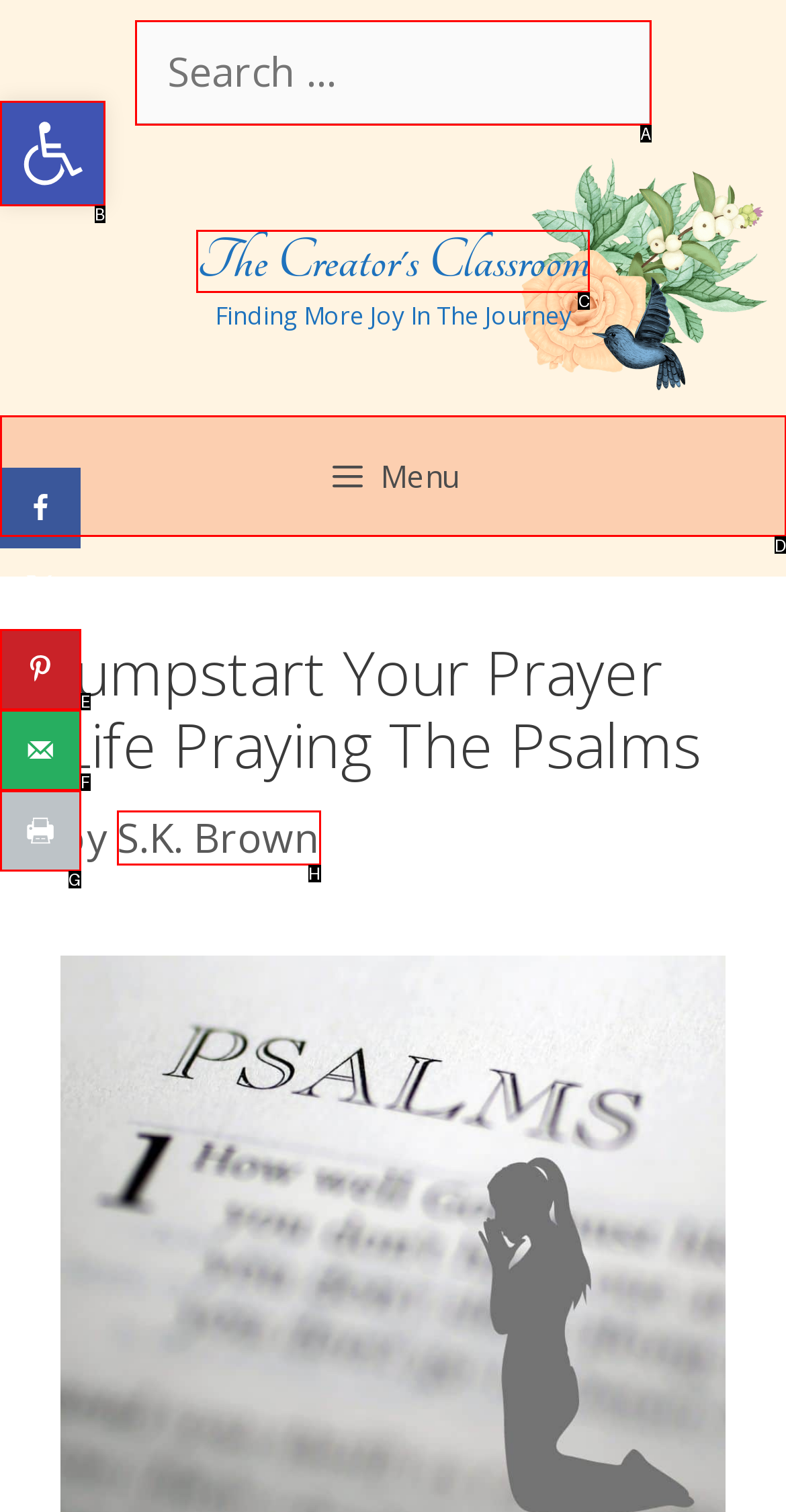Which HTML element should be clicked to complete the task: Open the menu? Answer with the letter of the corresponding option.

D